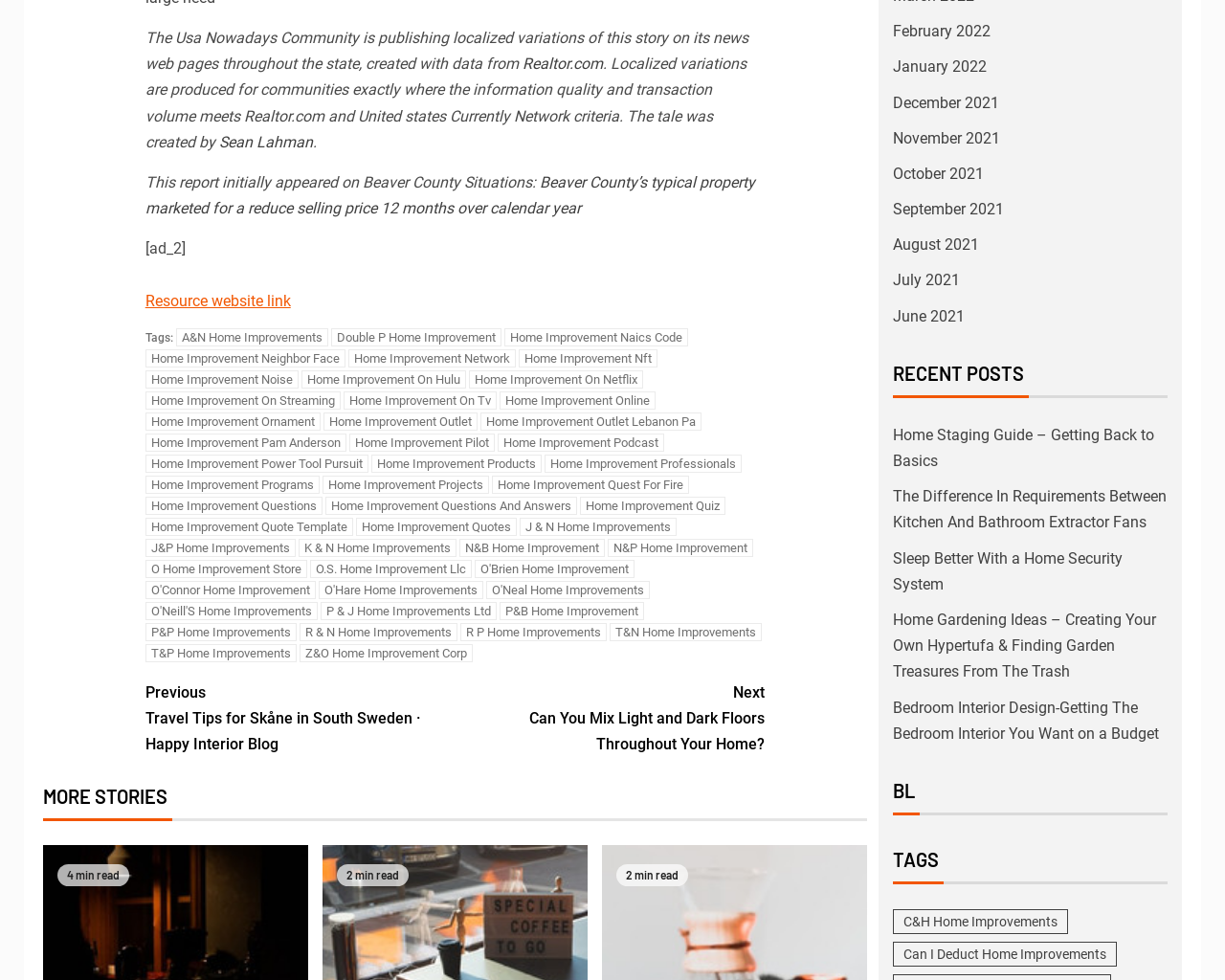Answer the question using only one word or a concise phrase: How many minutes does it take to read the story 'Can You Mix Light and Dark Floors Throughout Your Home?'?

2 min